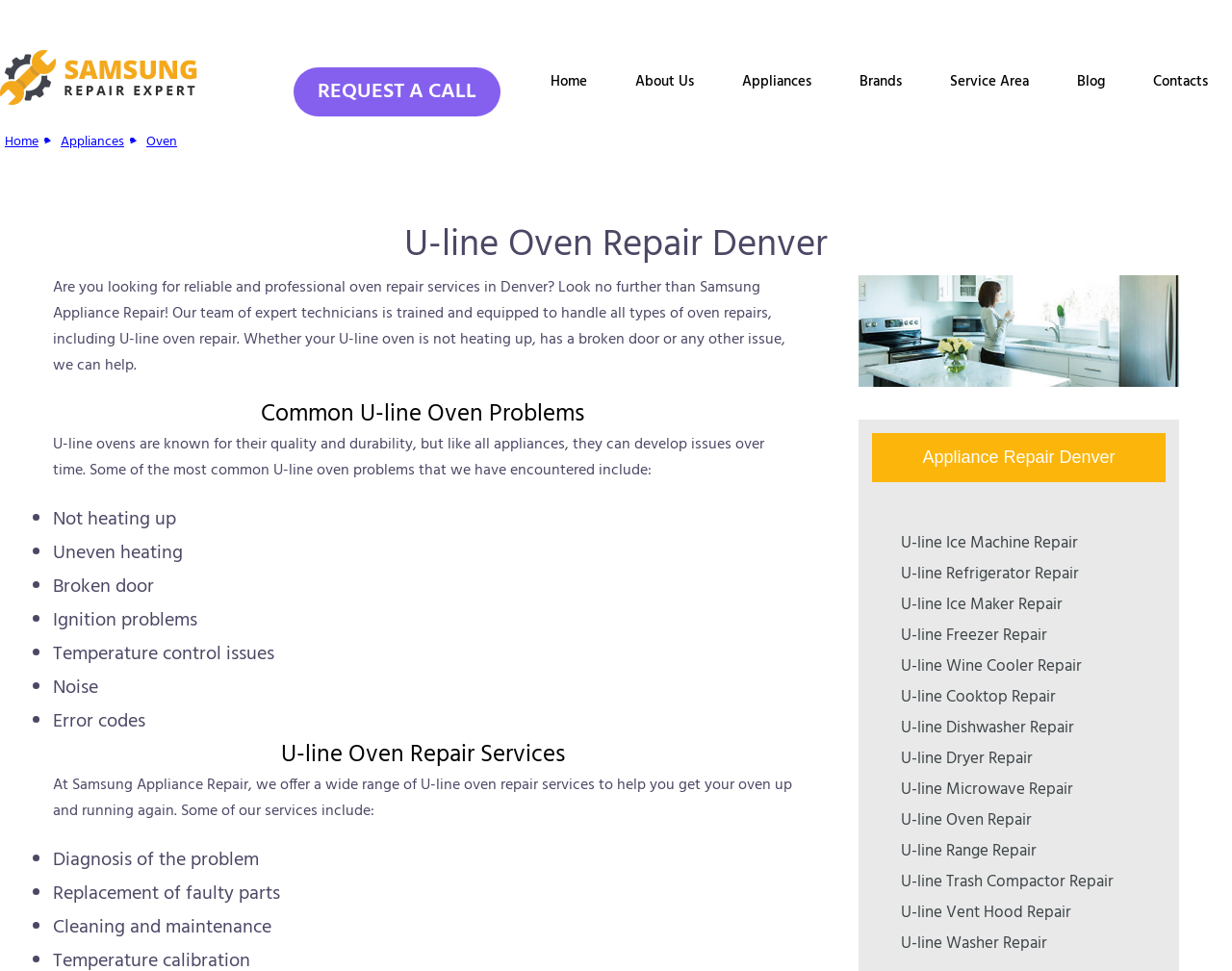Identify the bounding box coordinates for the element you need to click to achieve the following task: "Contact Samsung Appliance Repair". The coordinates must be four float values ranging from 0 to 1, formatted as [left, top, right, bottom].

[0.916, 0.072, 1.0, 0.117]